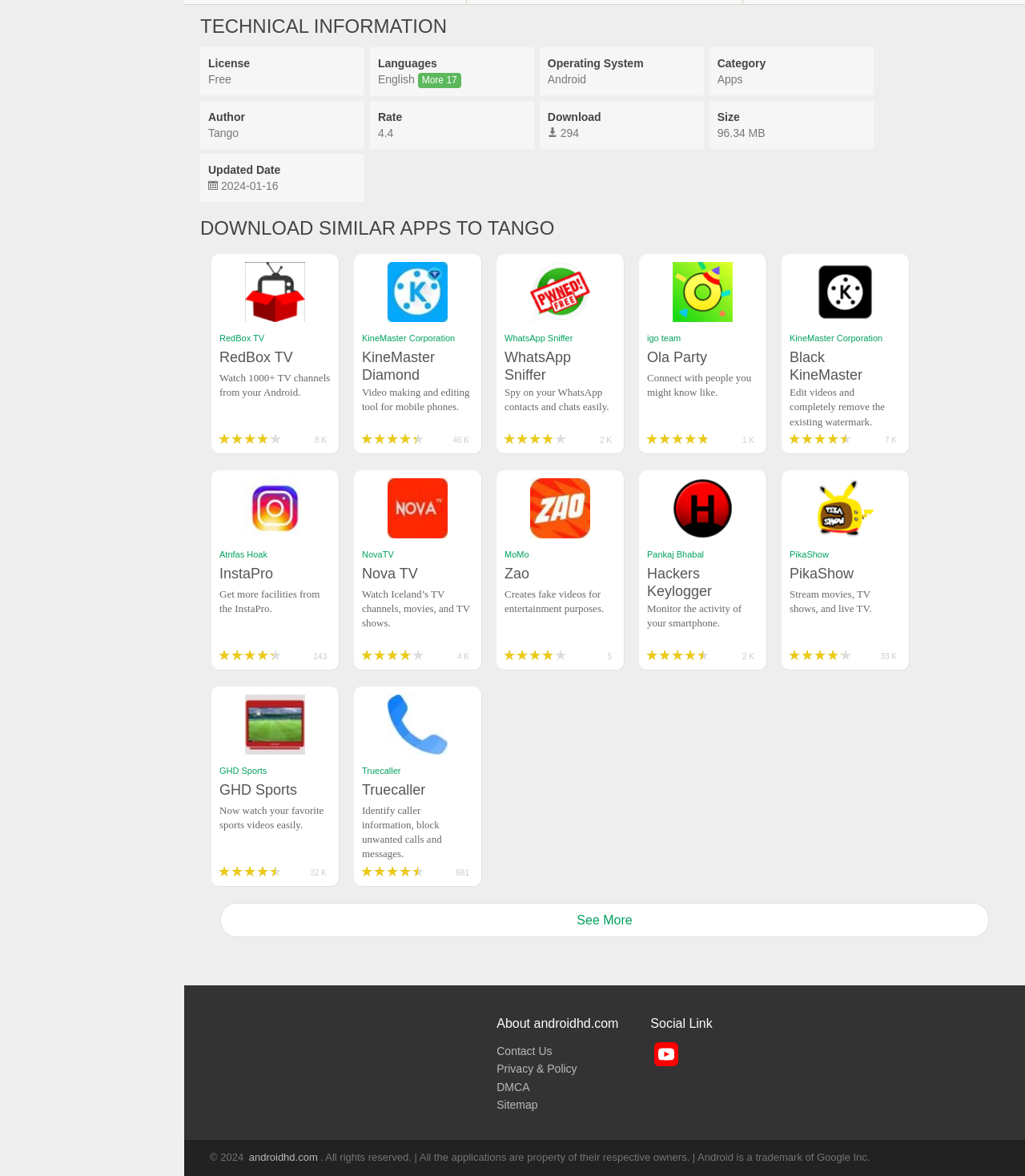What is the author of the app?
Please interpret the details in the image and answer the question thoroughly.

The author of the app is Tango, which can be found in the technical information section of the webpage, under the 'Author' category.